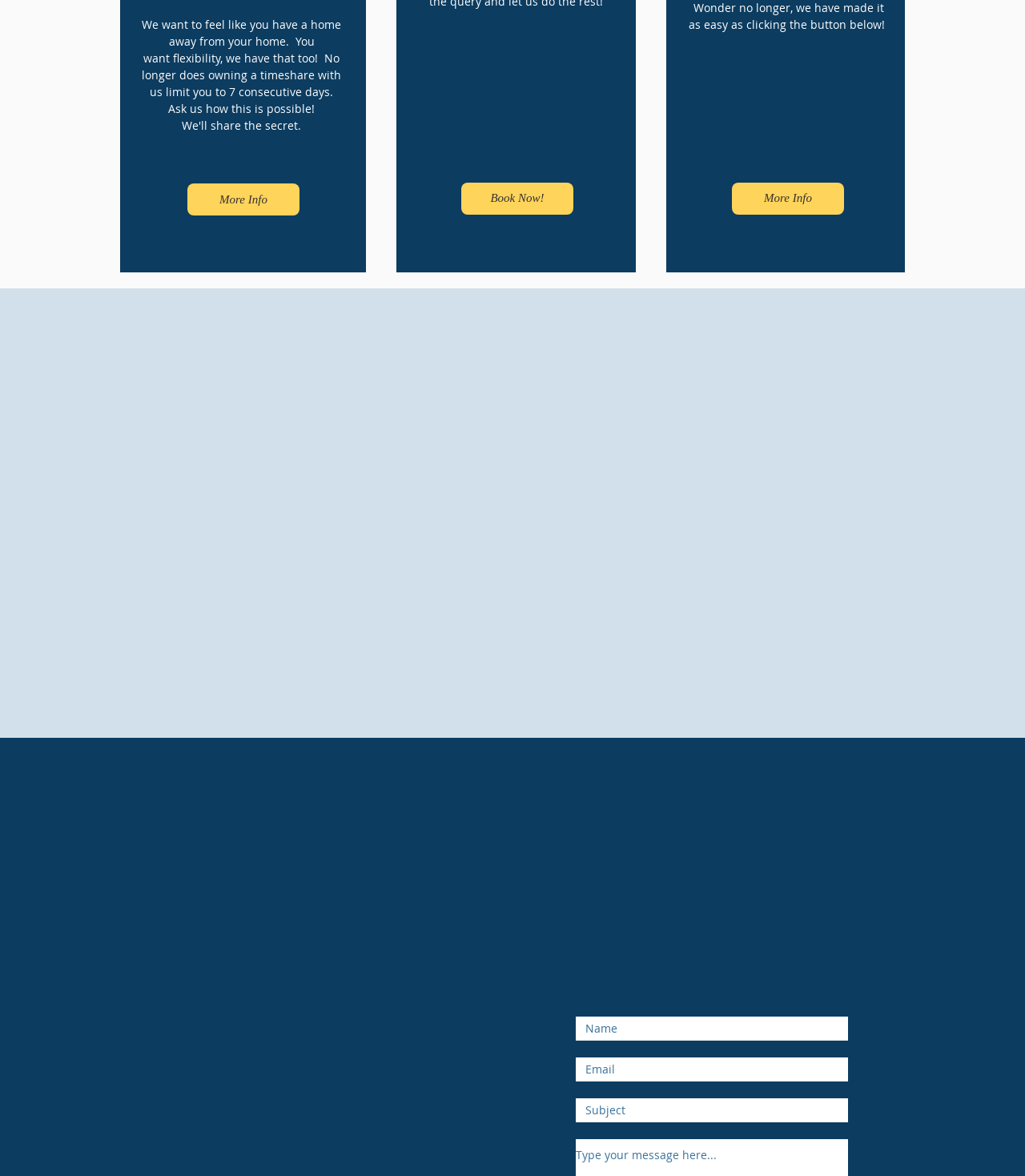What is the name of the village where the timeshare is located?
Answer the question with as much detail as possible.

The text mentions that the timeshare has been located in the Aspen Village since 1981, indicating that it is a specific village or area in McCall, Idaho.